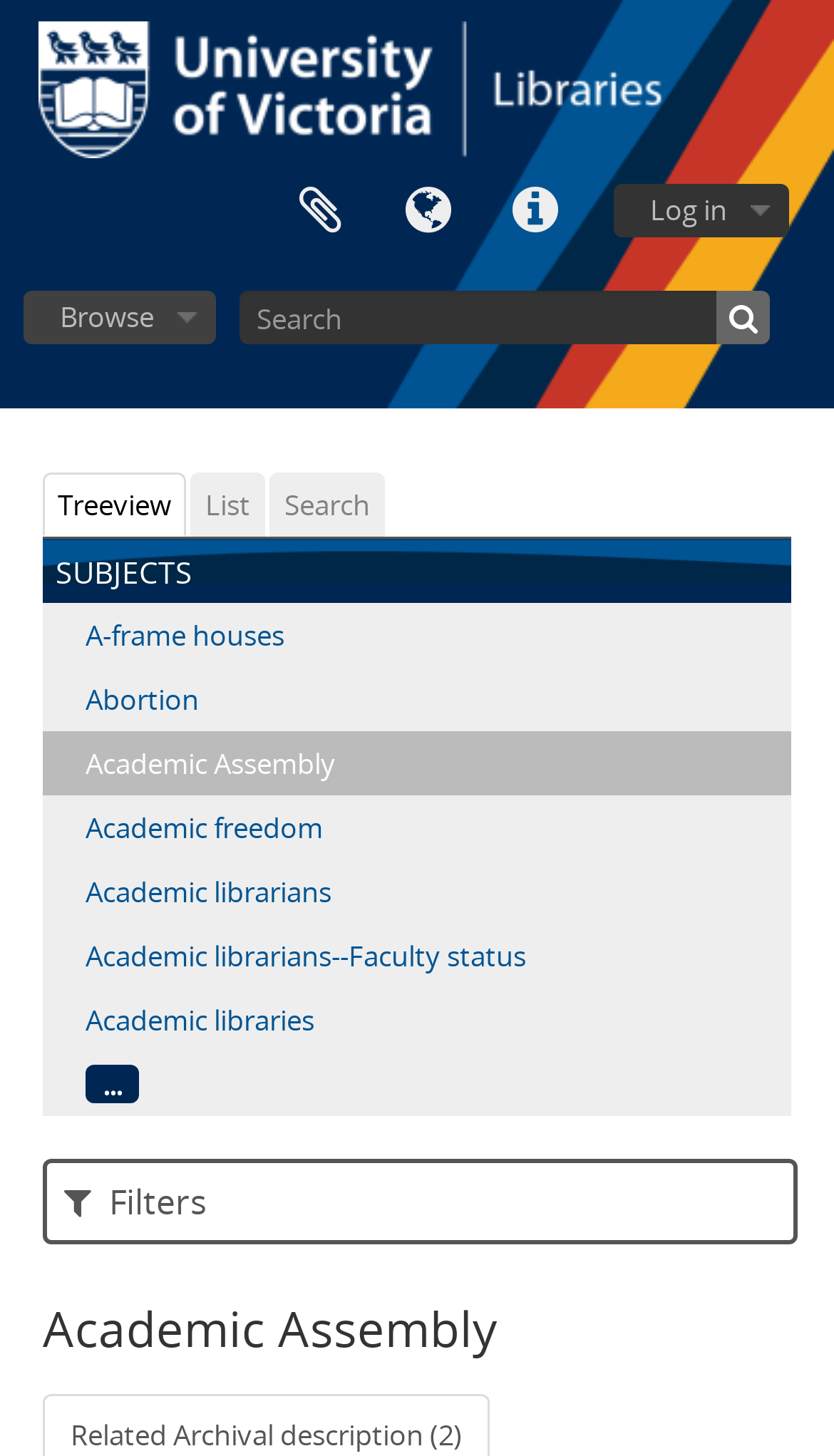Explain in detail what you observe on this webpage.

The webpage is titled "Access to memory - Open information management toolkit" and appears to be a part of the University of Victoria's website. At the top left, there is a University of Victoria logo, which is also a link. To the right of the logo, there are several buttons, including "Log in", "Quick links", "Language", and "Clipboard". Below these buttons, there is a search bar with a text box and a search button.

On the left side of the page, there are several links, including "Treeview", "List", and "Search". Below these links, there is a section with the title "subjects" and a list of links to various topics, such as "A-frame houses", "Abortion", "Academic Assembly", and others. The list appears to be a alphabetical index of subjects.

At the bottom of the page, there is a section with the title "Filters". Above this section, there is a heading that reads "Academic Assembly", which spans the entire width of the page.